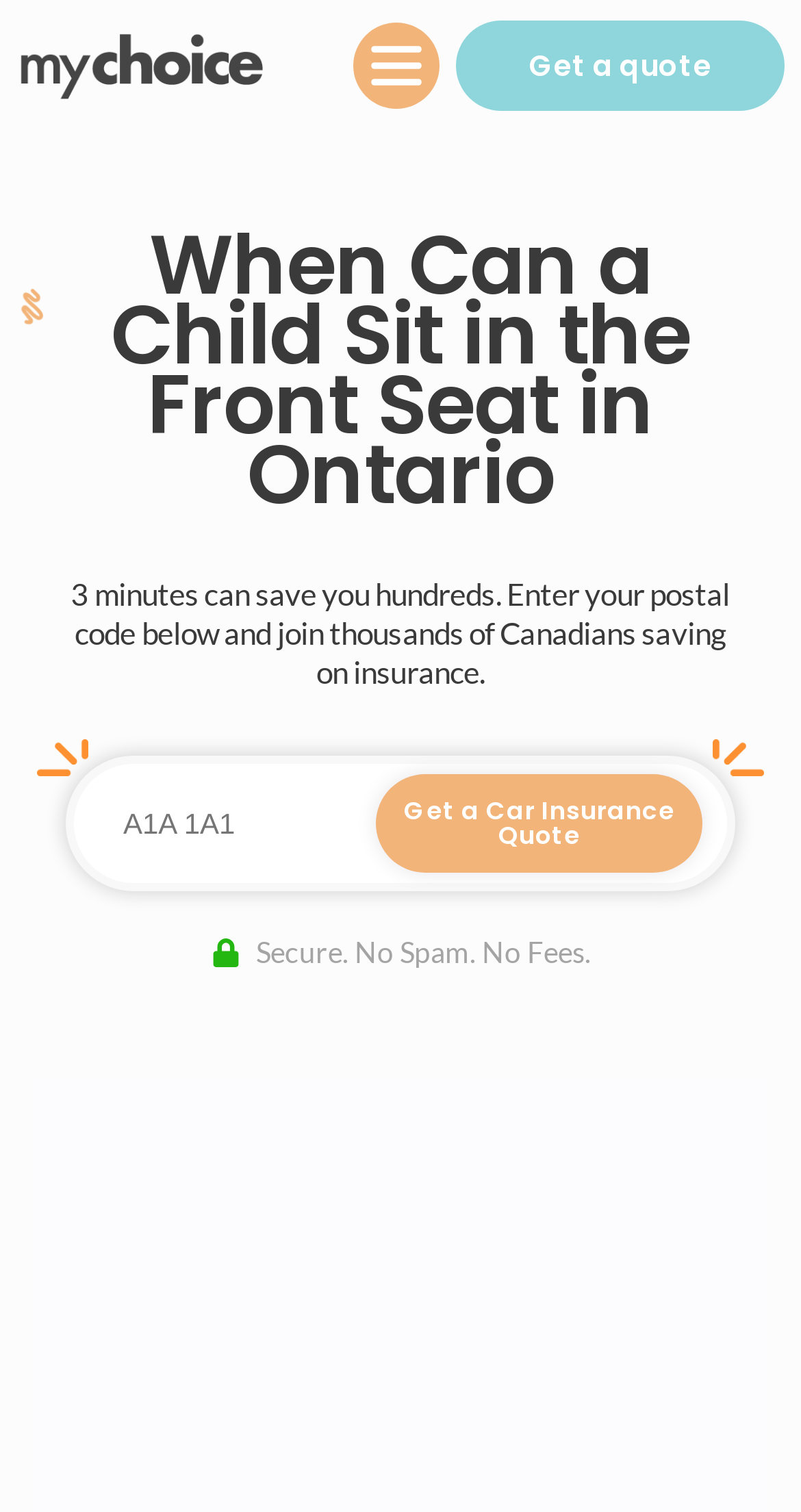Using the element description: "Get a Car Insurance Quote", determine the bounding box coordinates. The coordinates should be in the format [left, top, right, bottom], with values between 0 and 1.

[0.469, 0.512, 0.877, 0.578]